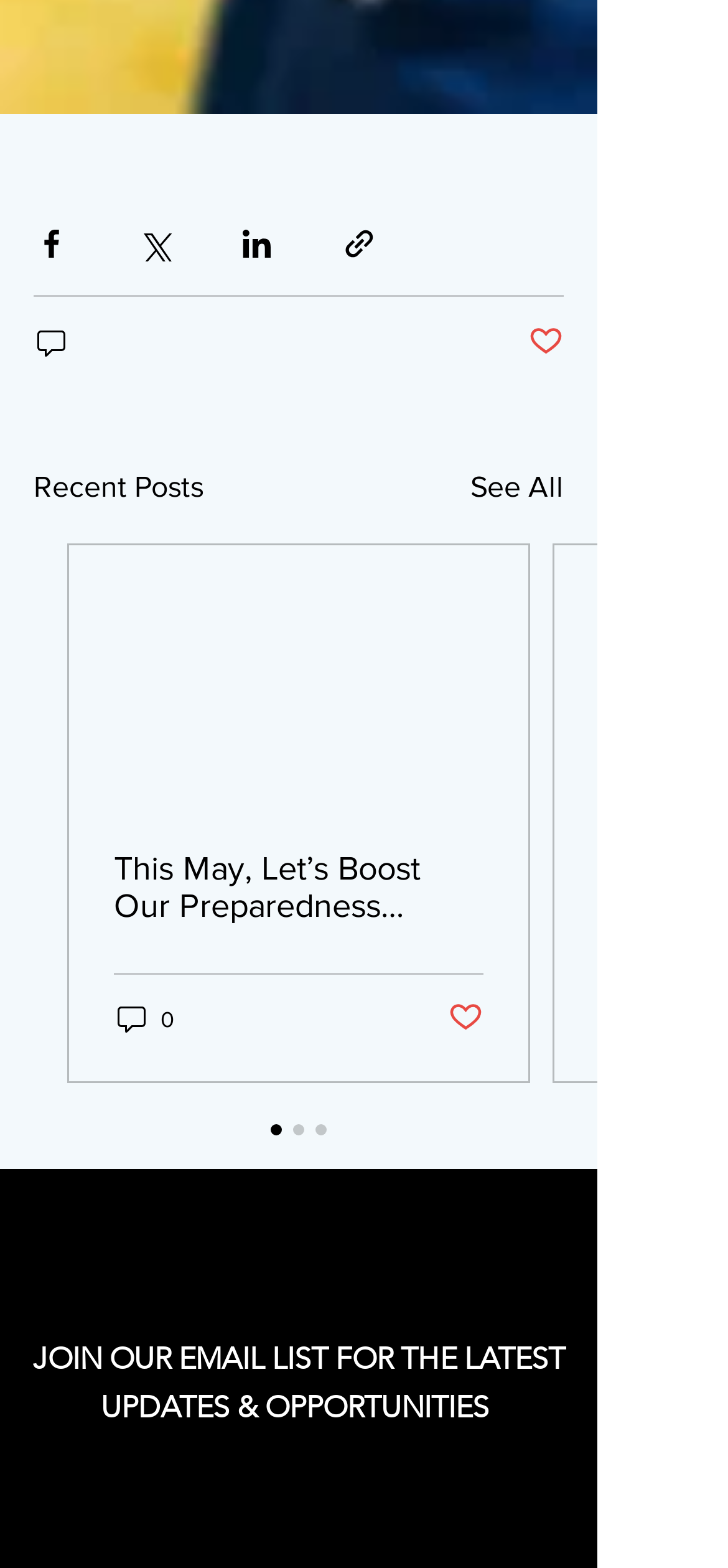Highlight the bounding box coordinates of the element you need to click to perform the following instruction: "Visit 'Instagram'."

None